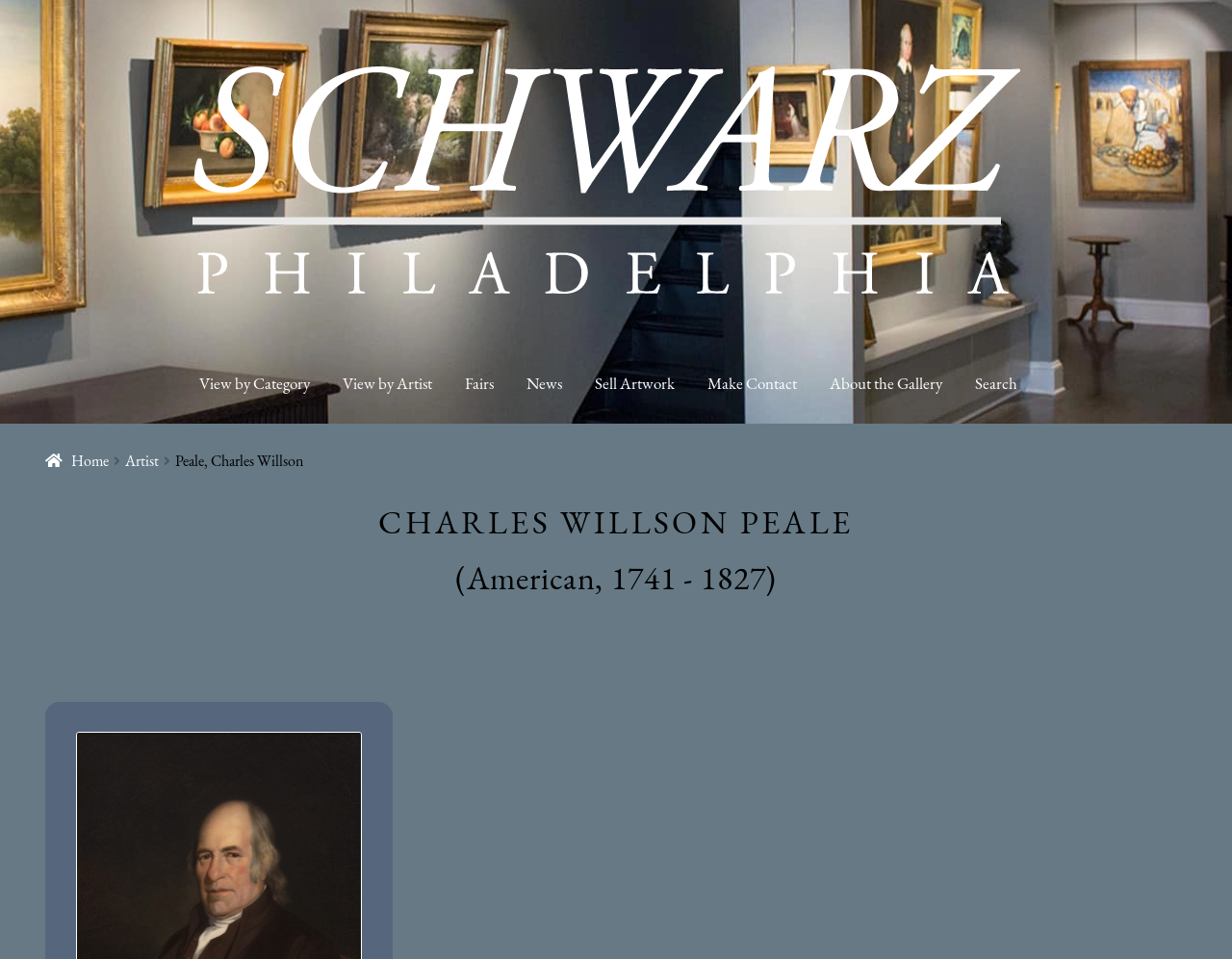Refer to the image and offer a detailed explanation in response to the question: What is the name of the artist?

The answer can be found in the breadcrumbs navigation section, where it is written 'Peale, Charles Willson'.